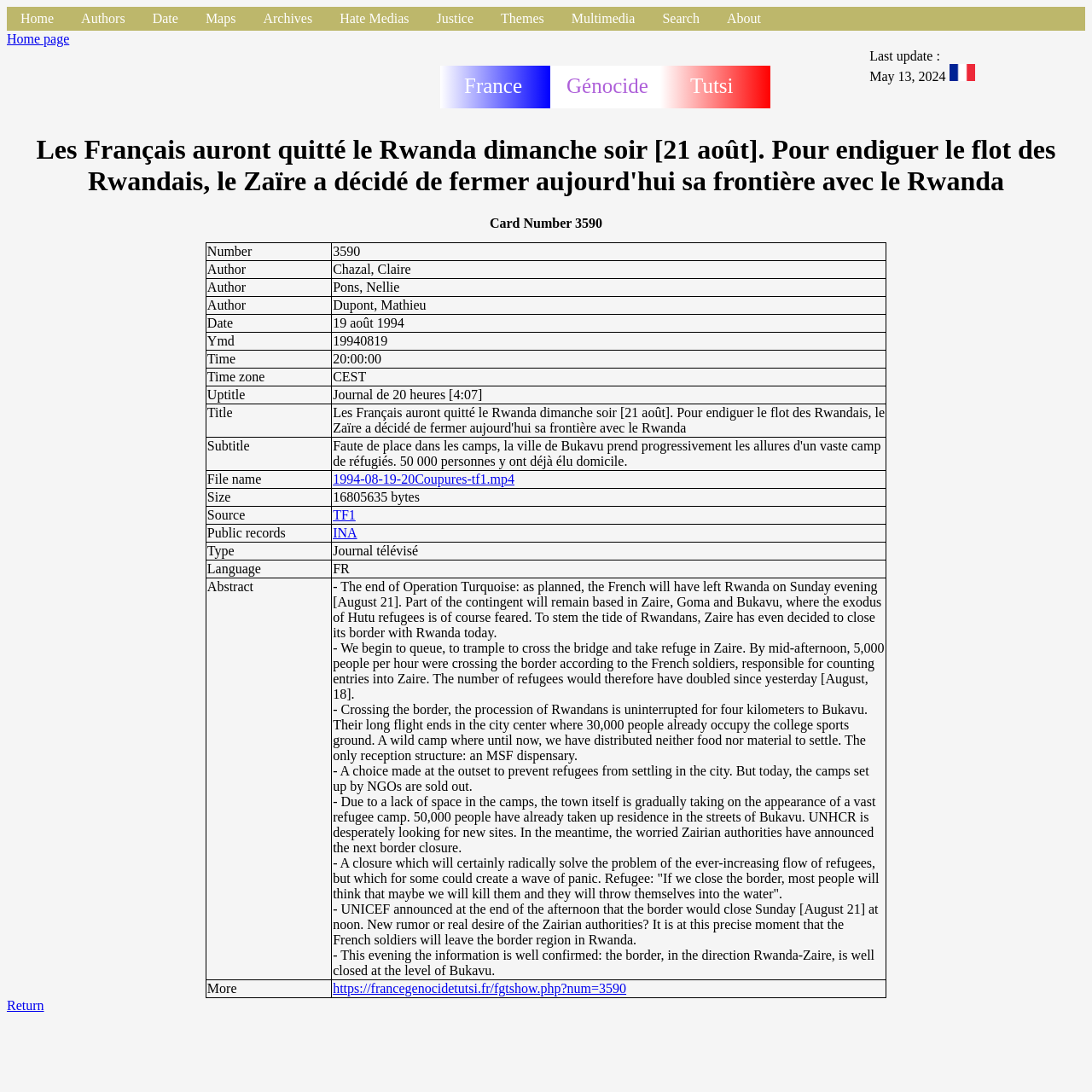What is the source of the video?
Look at the image and respond with a single word or a short phrase.

TF1